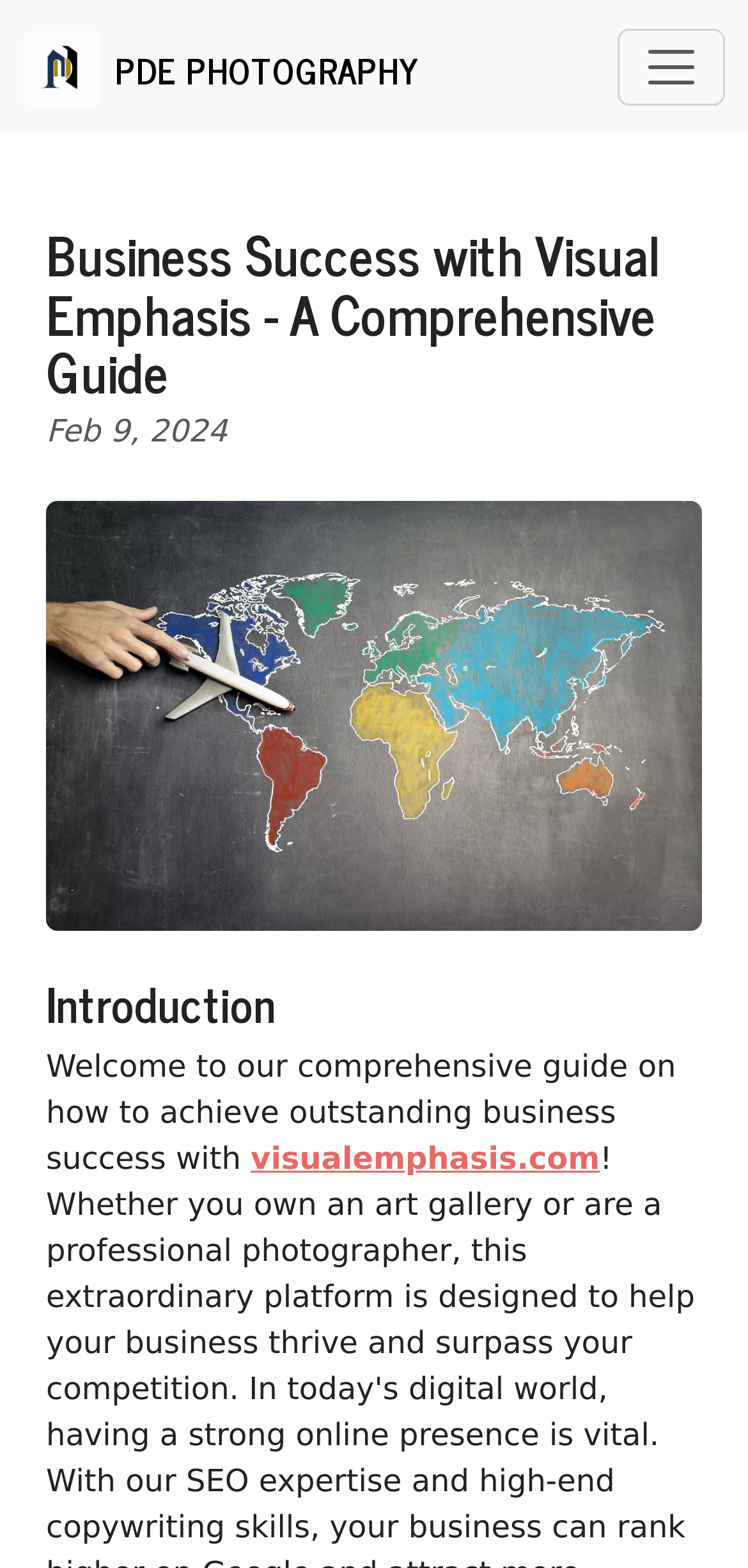Identify and provide the main heading of the webpage.

Business Success with Visual Emphasis - A Comprehensive Guide